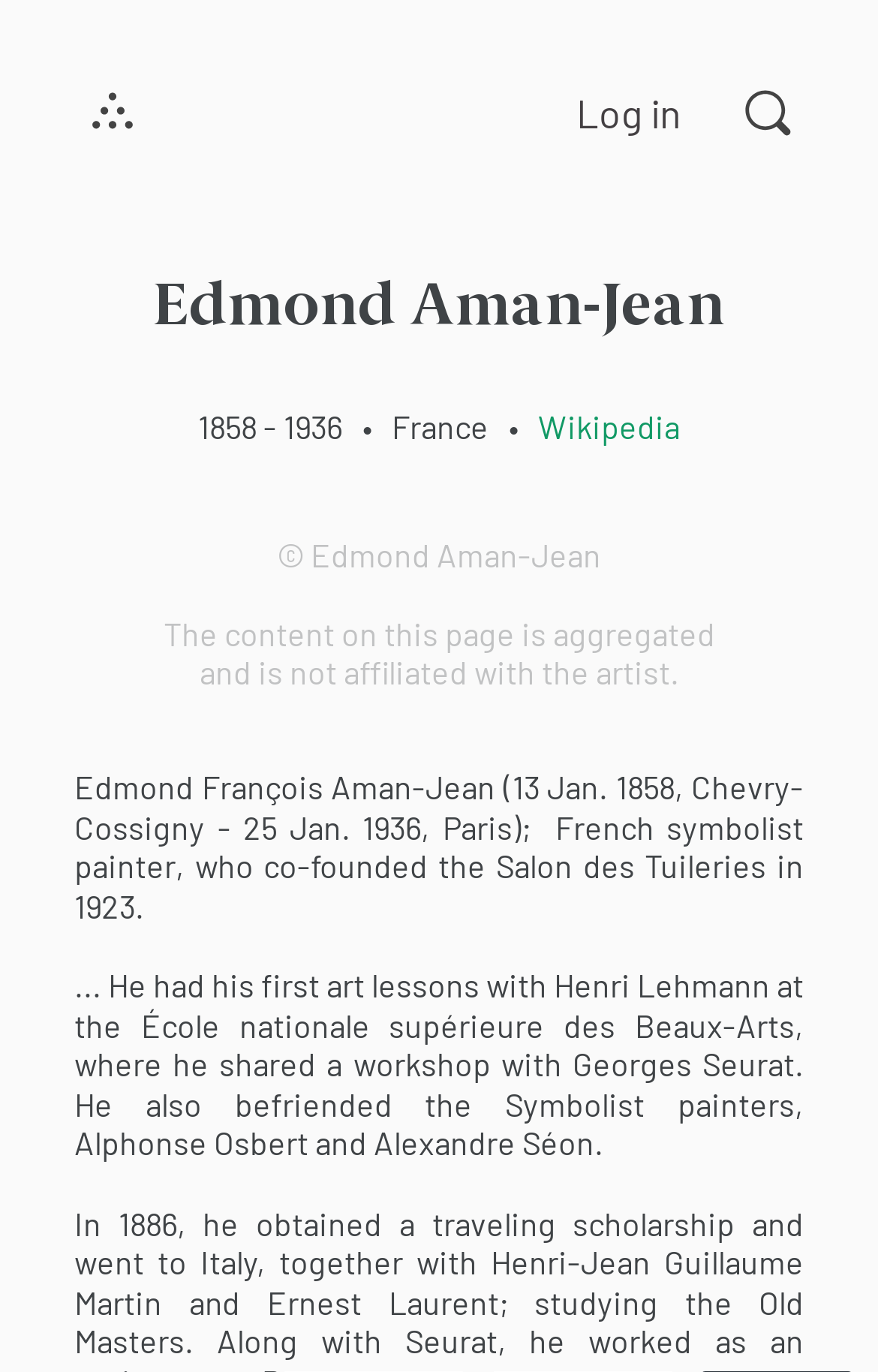Using the information in the image, give a detailed answer to the following question: What is the copyright information on the webpage?

I found the text '© Edmond Aman-Jean' at the bottom of the webpage, indicating that the content is copyrighted by Edmond Aman-Jean.